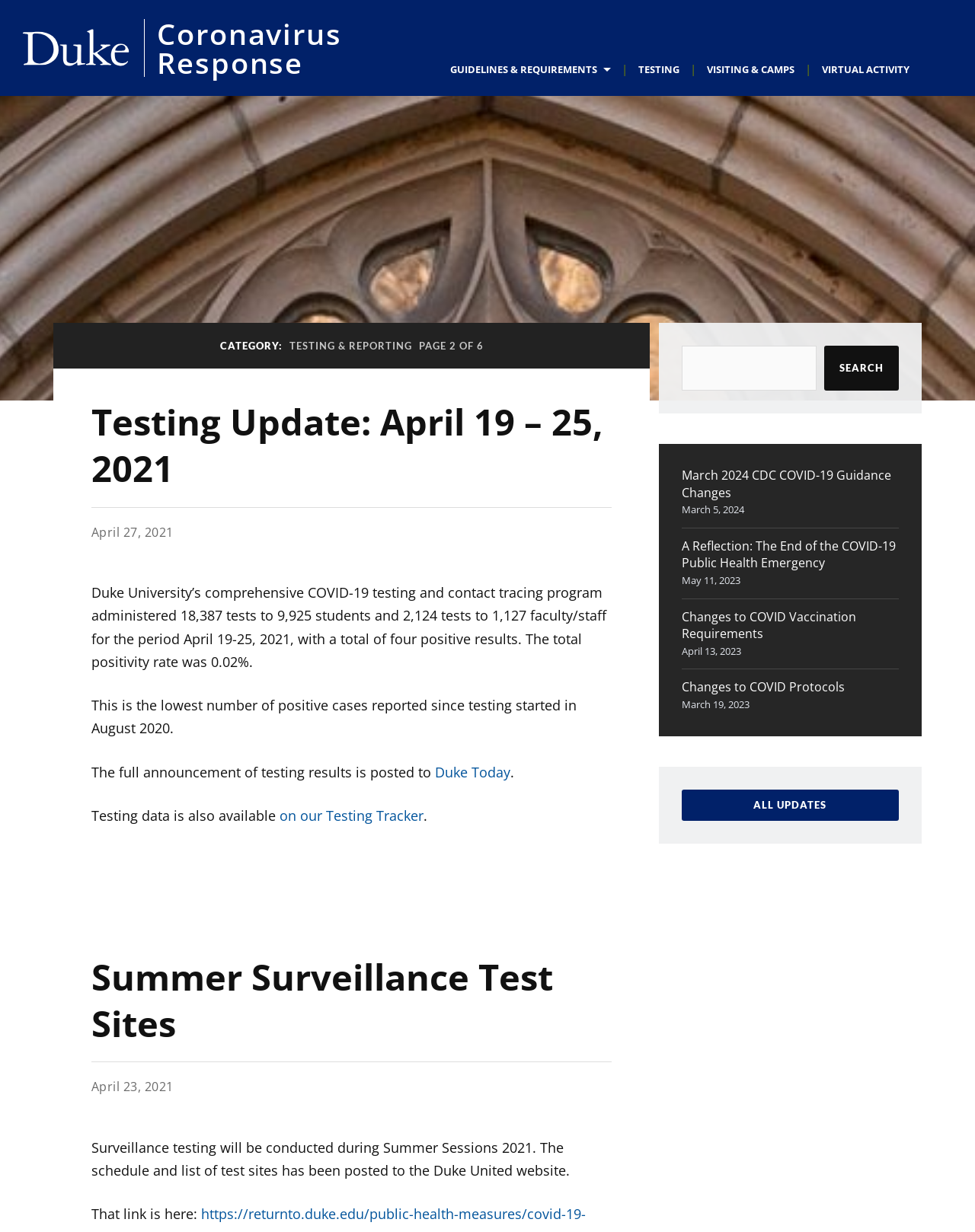Pinpoint the bounding box coordinates of the area that must be clicked to complete this instruction: "Search for updates".

[0.699, 0.281, 0.838, 0.317]